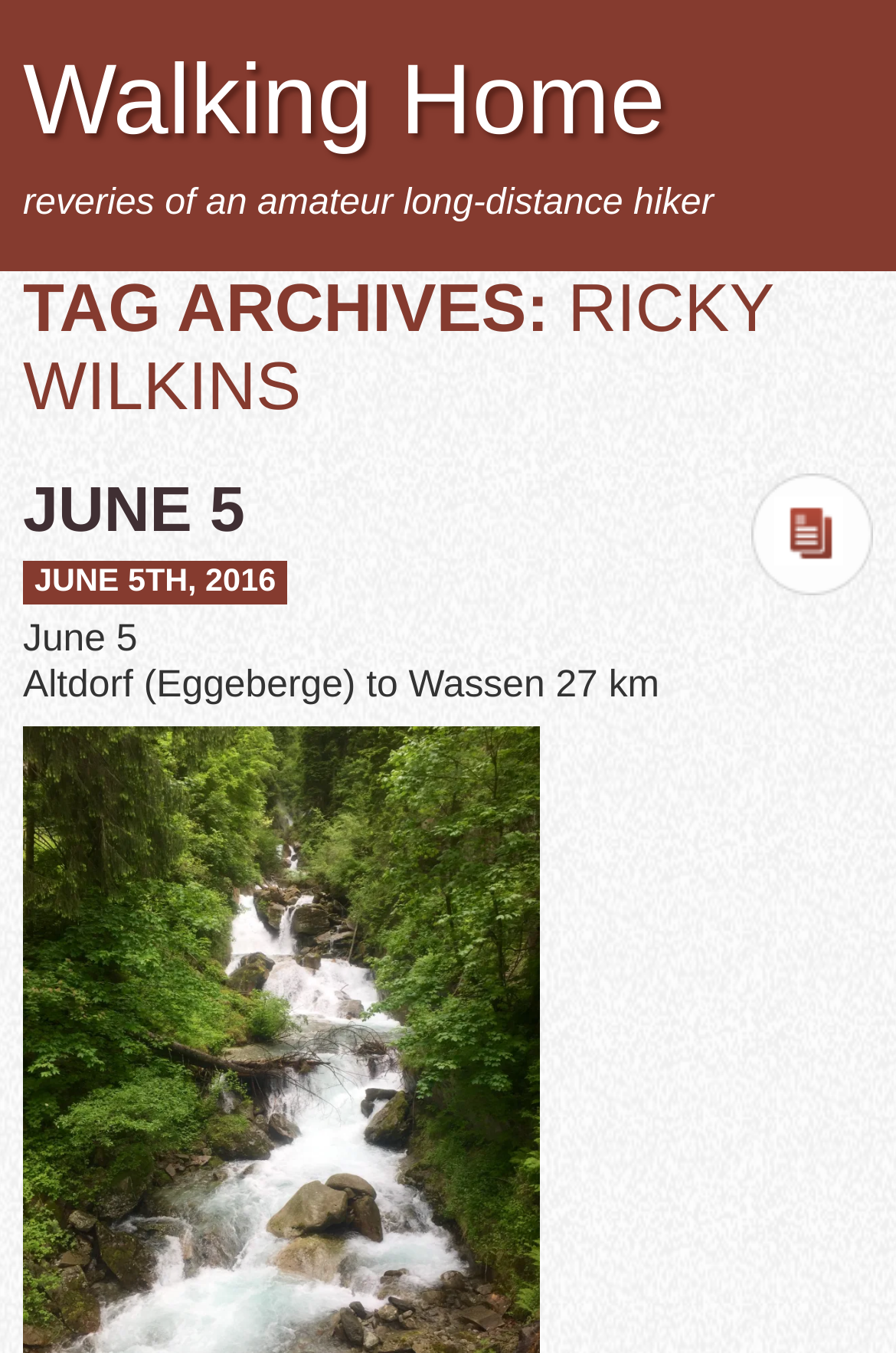Can you give a comprehensive explanation to the question given the content of the image?
What is the date of the latest article?

The latest article's date can be found in the heading element with the text 'JUNE 5', which is a child of the HeaderAsNonLandmark element. This element has a bounding box with coordinates [0.026, 0.35, 0.833, 0.404].